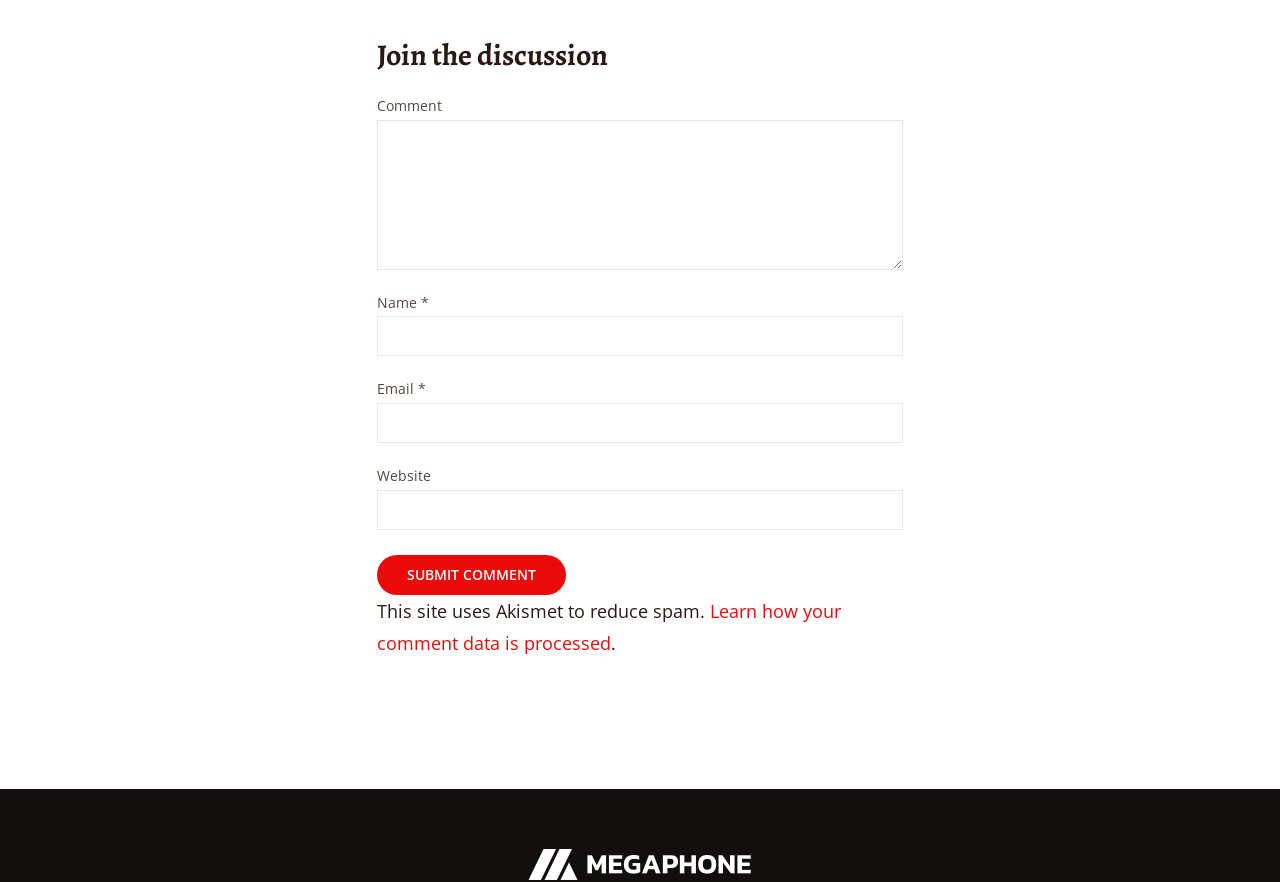Answer the question below in one word or phrase:
What is the name of the linked website that provides information on comment data processing?

Megaphone